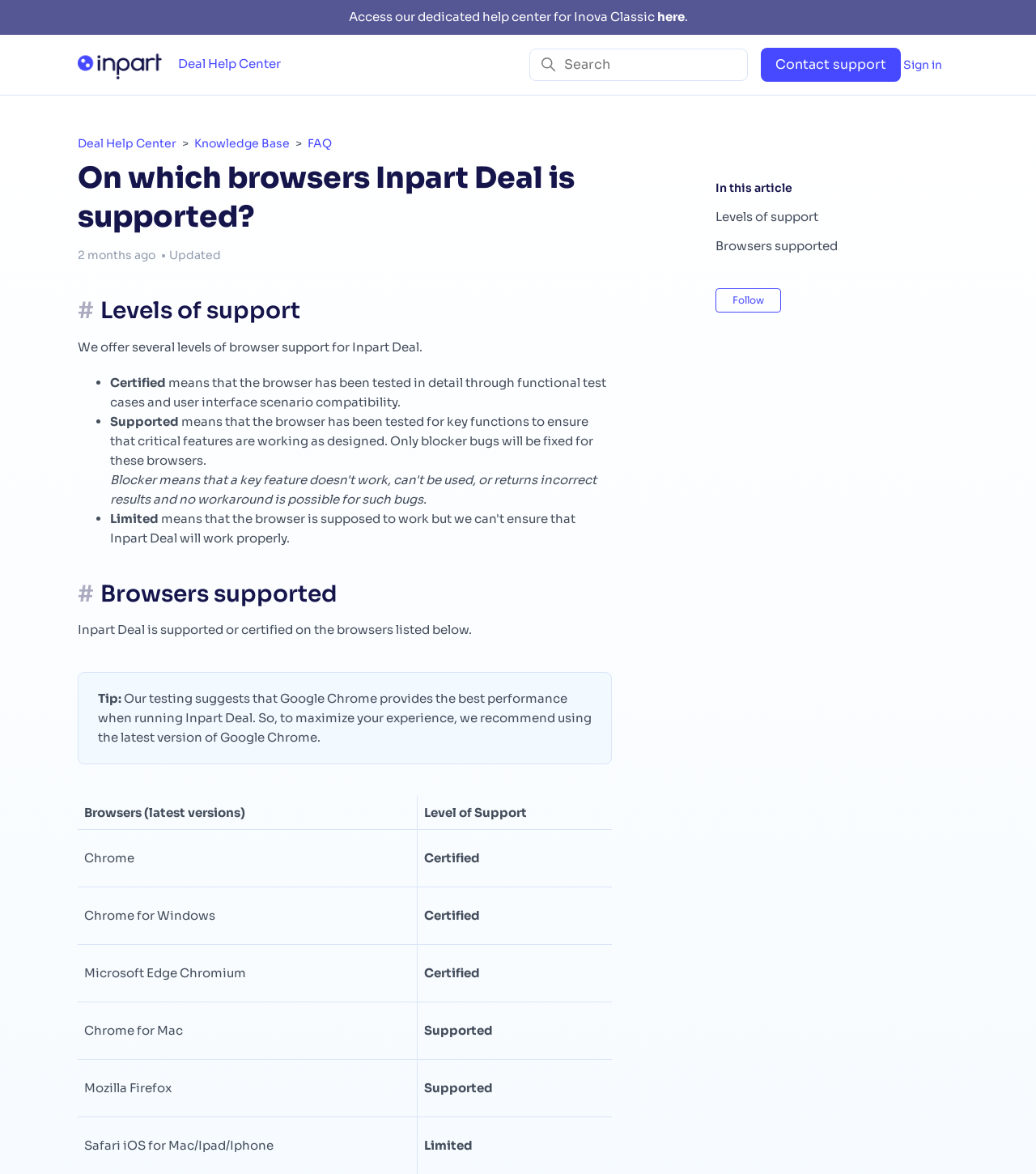How many levels of browser support are offered for Inpart Deal?
Based on the image, answer the question with as much detail as possible.

The webpage explains that Inpart Deal offers three levels of browser support: Certified, Supported, and Limited.